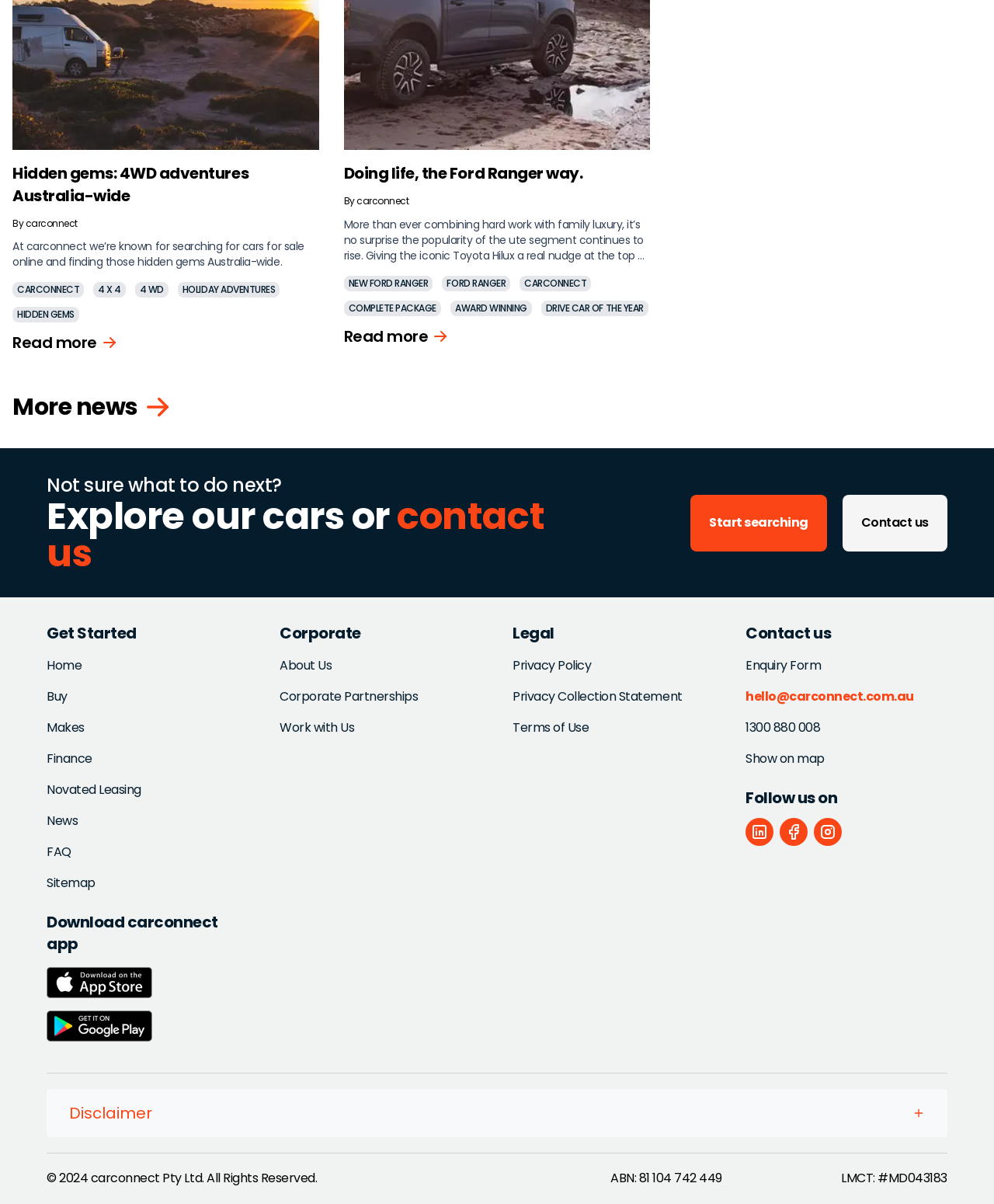Please locate the bounding box coordinates of the element that needs to be clicked to achieve the following instruction: "Explore news". The coordinates should be four float numbers between 0 and 1, i.e., [left, top, right, bottom].

[0.012, 0.325, 0.175, 0.352]